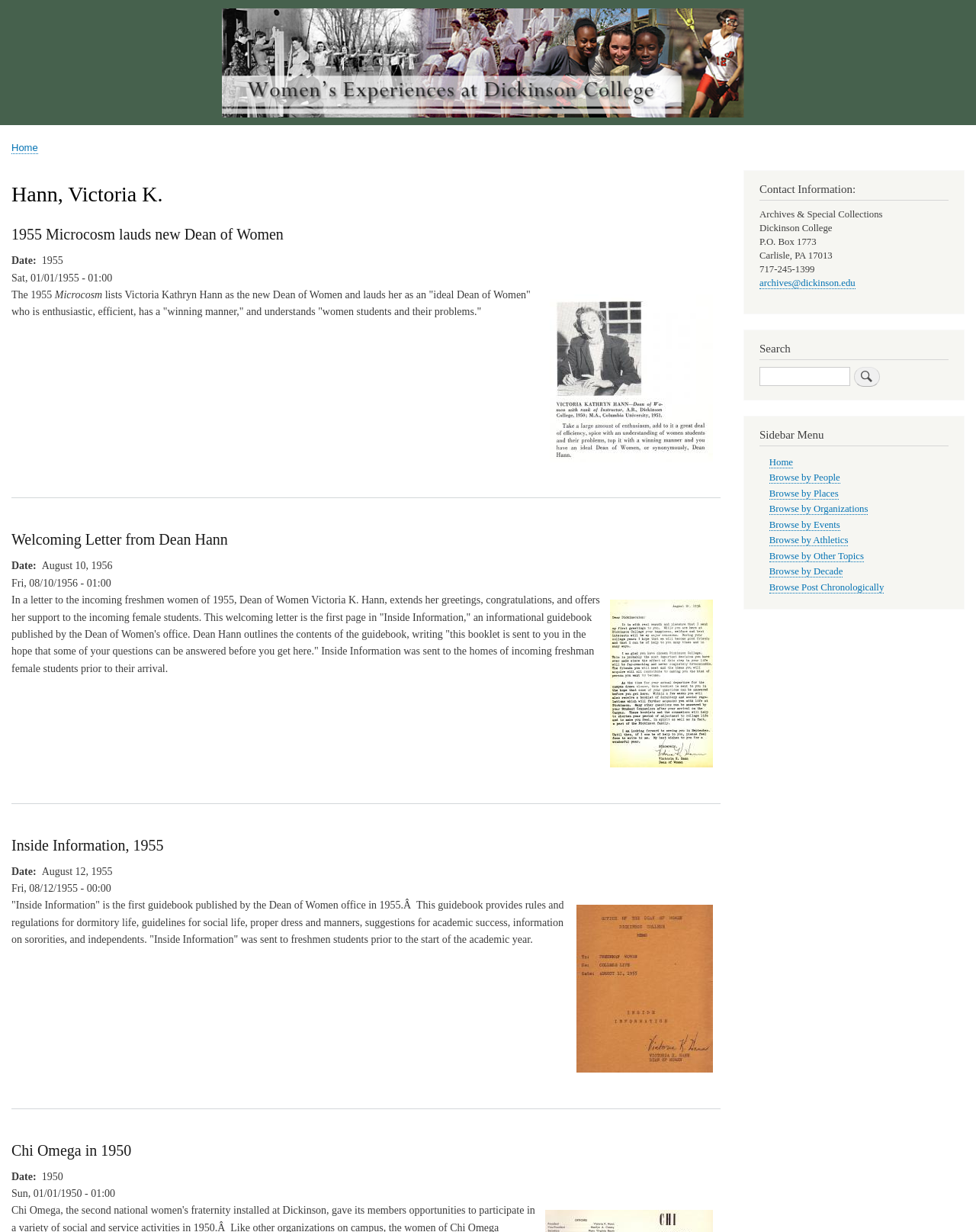Determine the coordinates of the bounding box that should be clicked to complete the instruction: "Click on the 'Home' link". The coordinates should be represented by four float numbers between 0 and 1: [left, top, right, bottom].

[0.012, 0.006, 0.977, 0.099]